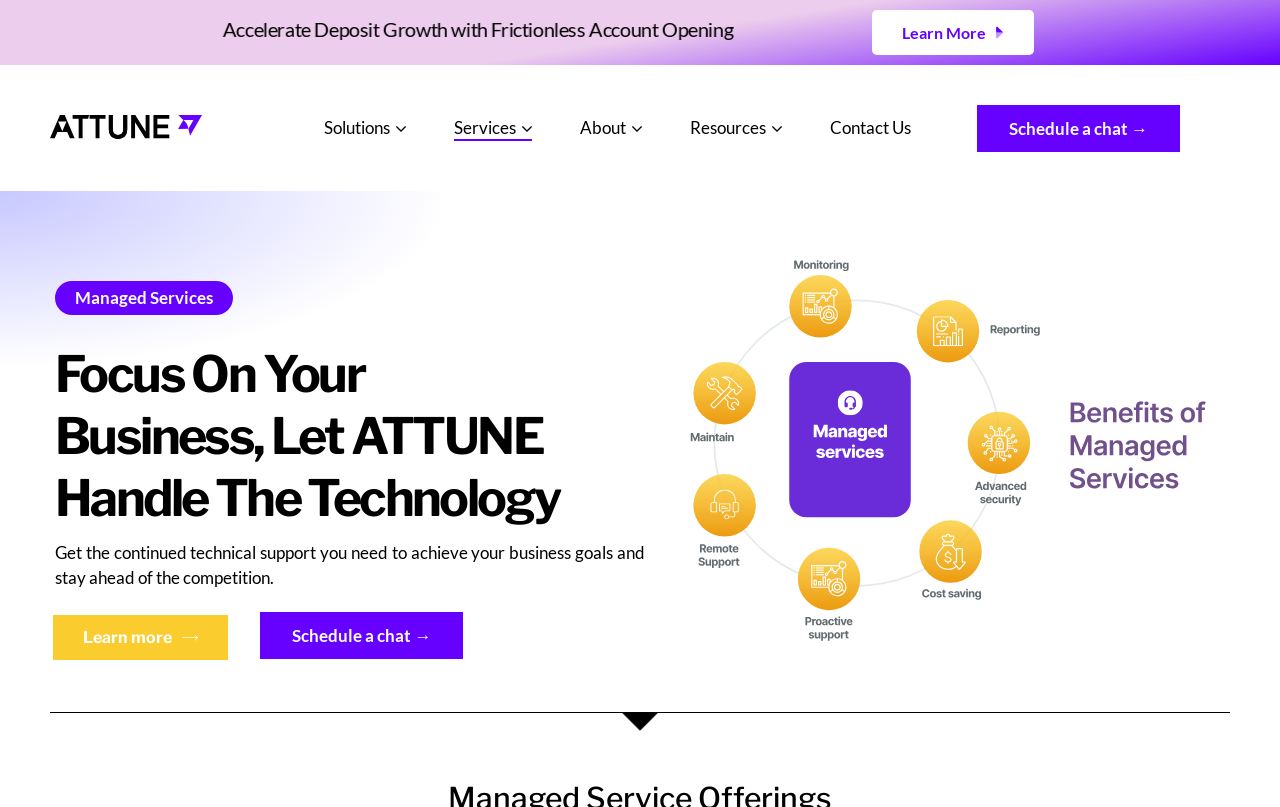Identify the bounding box coordinates necessary to click and complete the given instruction: "Explore solutions".

[0.253, 0.093, 0.317, 0.224]